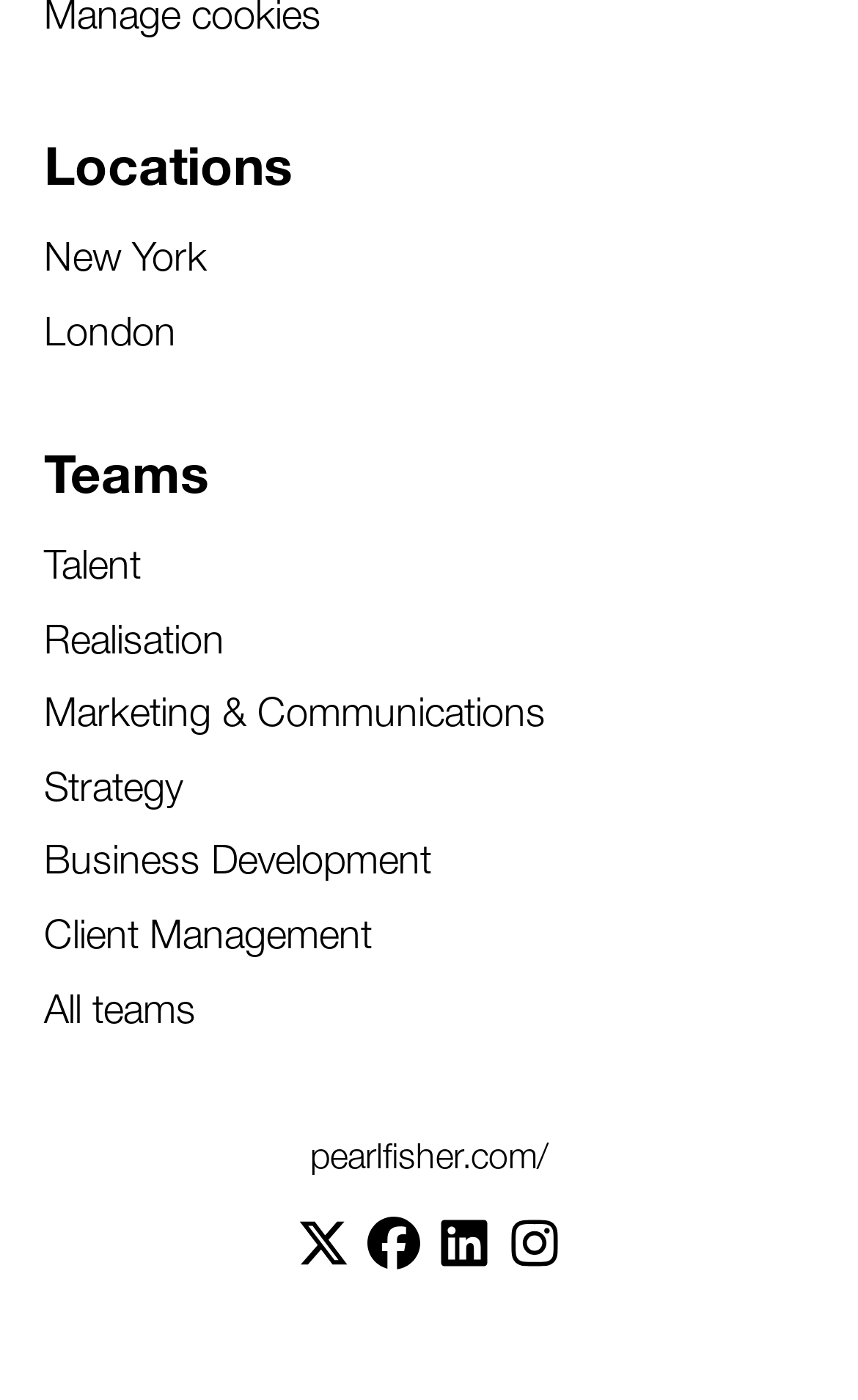Specify the bounding box coordinates of the area to click in order to execute this command: 'View New York location'. The coordinates should consist of four float numbers ranging from 0 to 1, and should be formatted as [left, top, right, bottom].

[0.051, 0.16, 0.241, 0.206]